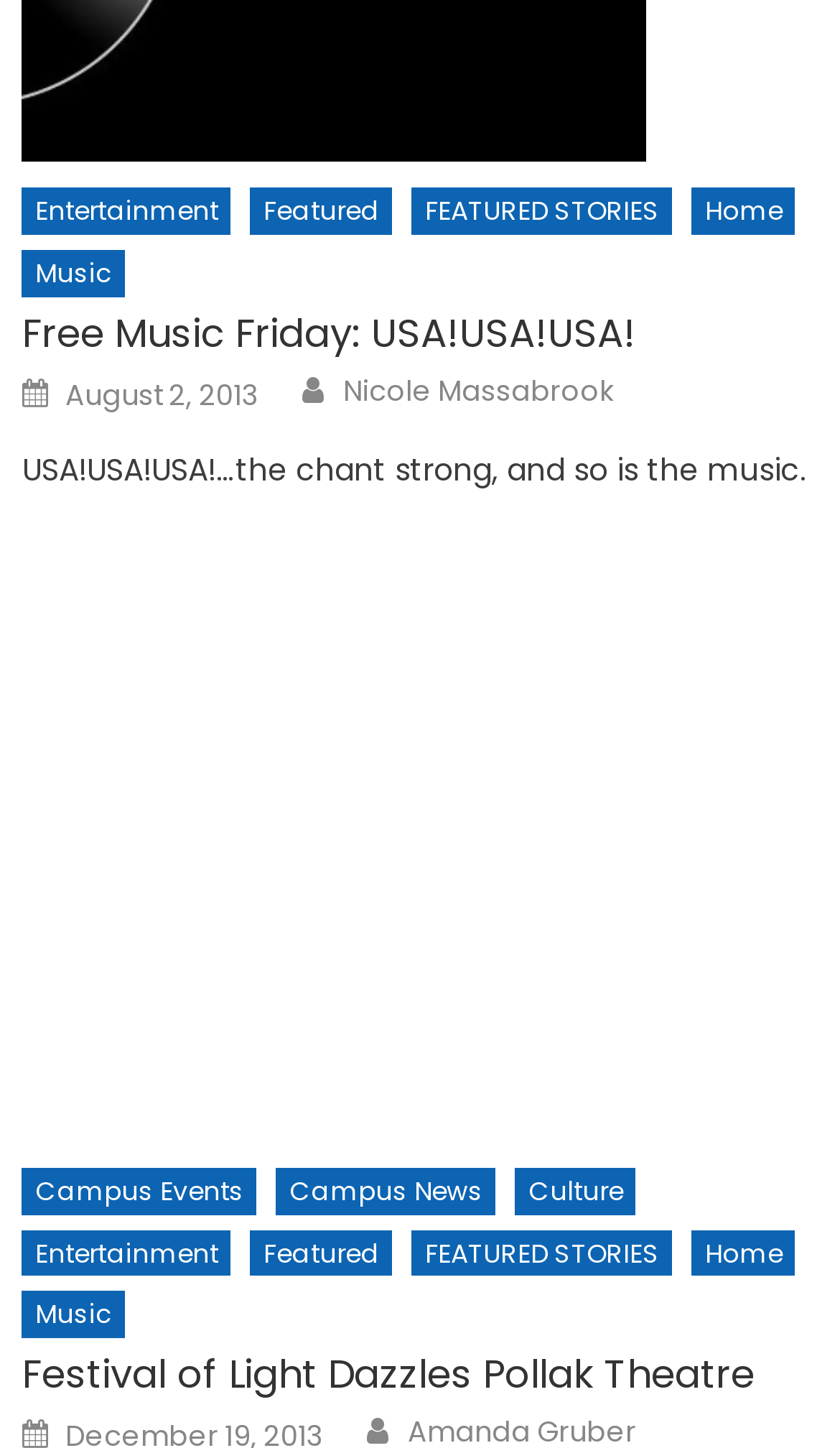Please provide a comprehensive answer to the question below using the information from the image: What is the date of the article 'Free Music Friday: USA!USA!USA!'?

The date of the article 'Free Music Friday: USA!USA!USA!' is August 2, 2013 because the link 'August 2, 2013' is present below the article title and the author's name.